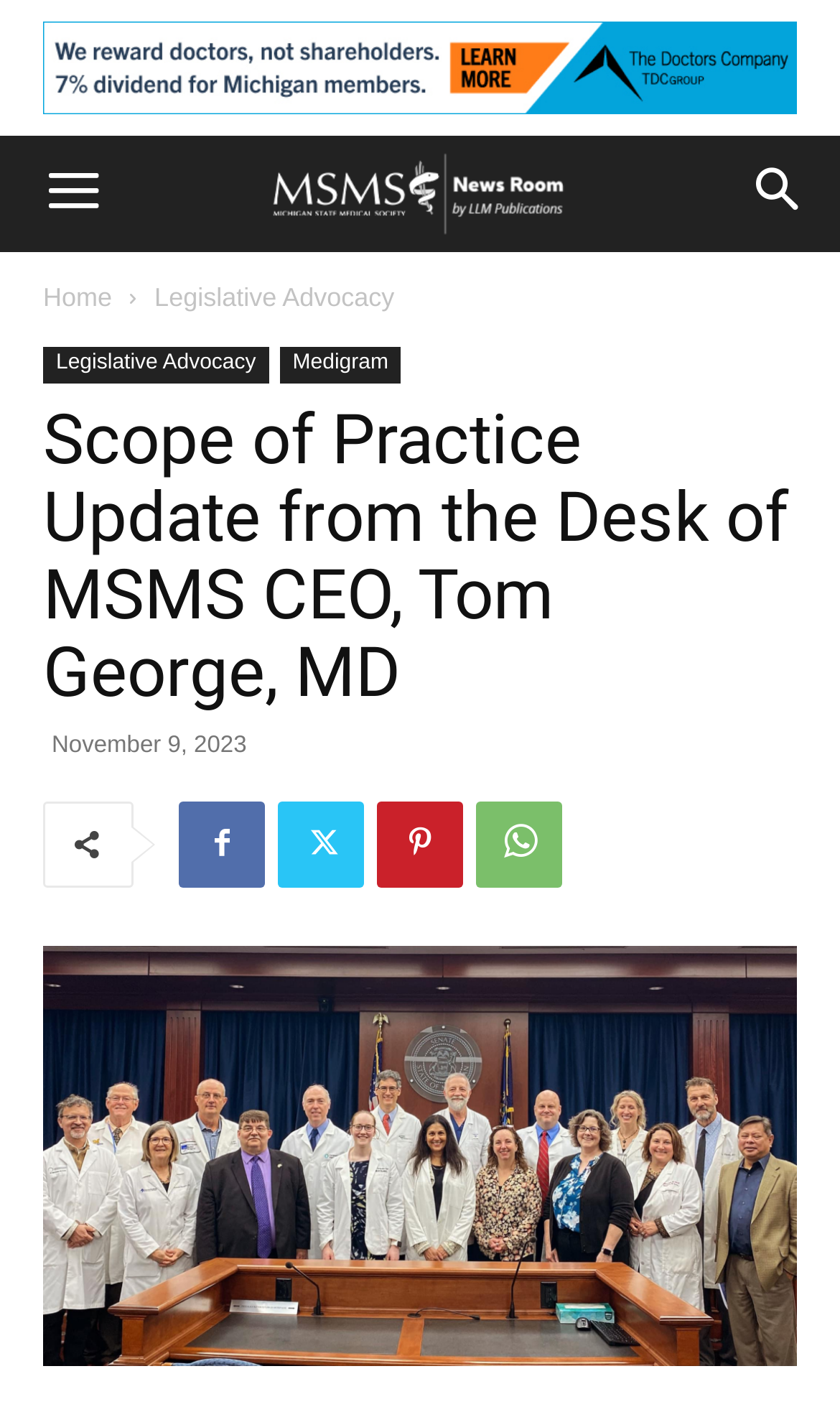Please locate and generate the primary heading on this webpage.

Scope of Practice Update from the Desk of MSMS CEO, Tom George, MD